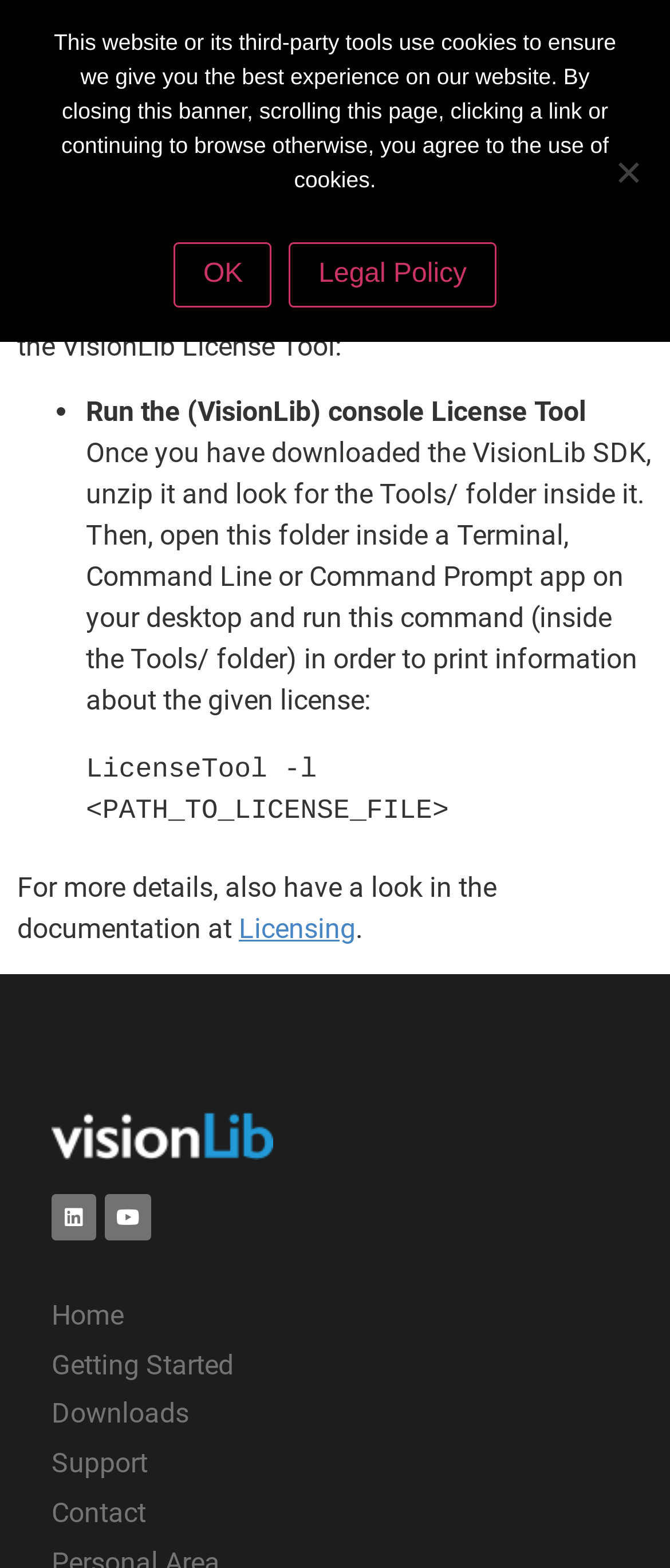Please identify the bounding box coordinates of the area that needs to be clicked to follow this instruction: "Click on Home".

[0.077, 0.824, 0.923, 0.855]